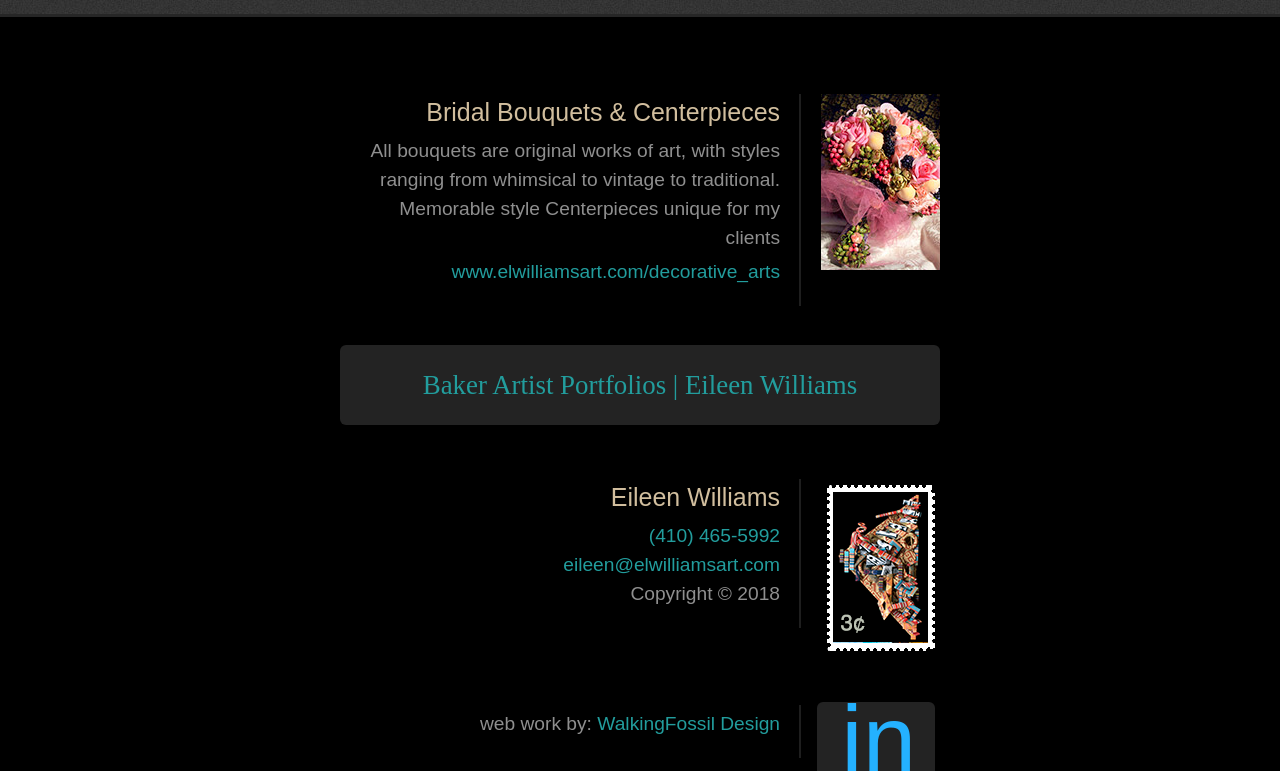What is the year of copyright for the webpage?
Examine the webpage screenshot and provide an in-depth answer to the question.

The webpage displays a copyright notice with the year 2018, indicating that the content is copyrighted as of that year.